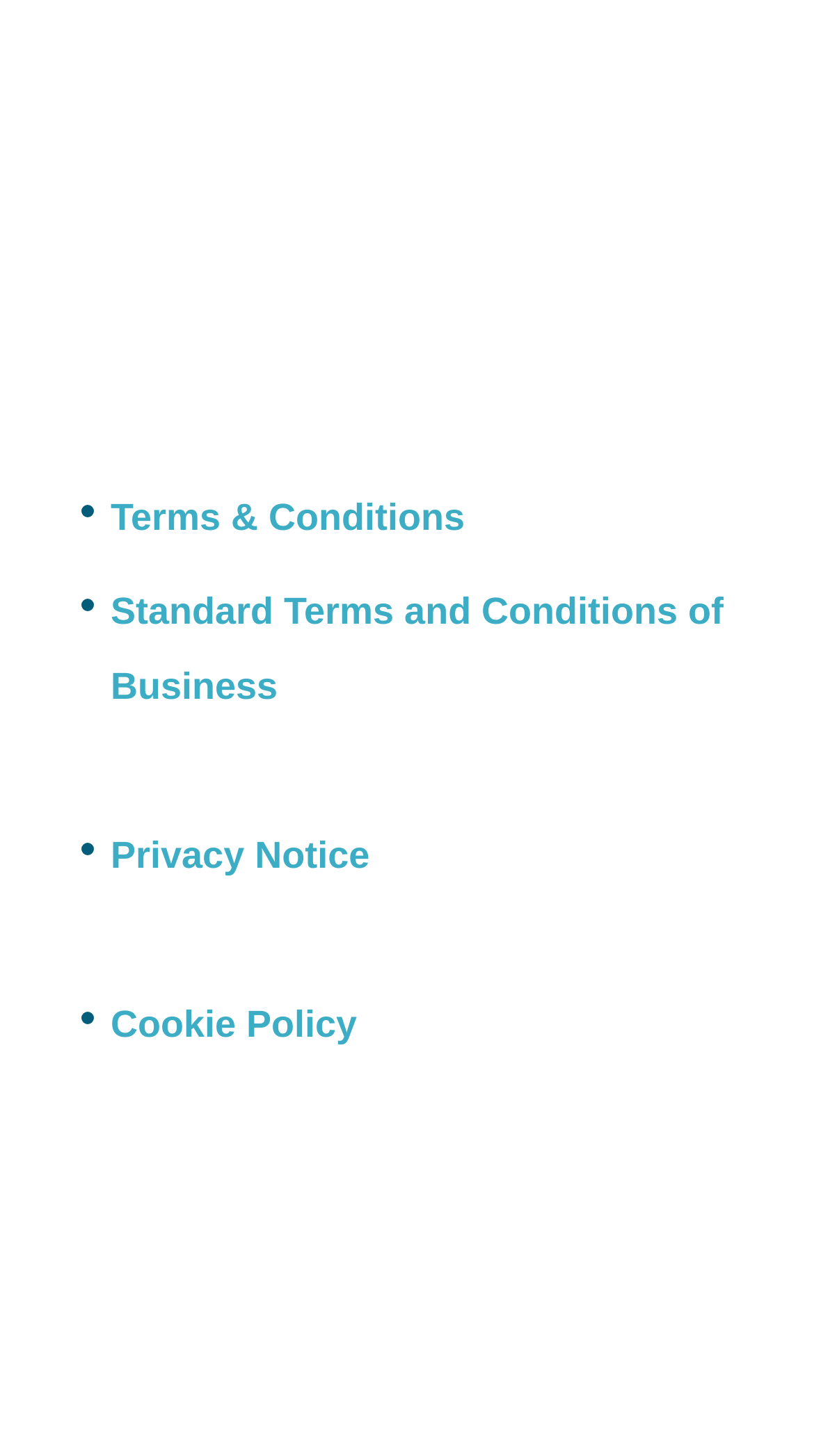What is the text above the links in the footer section?
Please provide a single word or phrase based on the screenshot.

This website is designed by